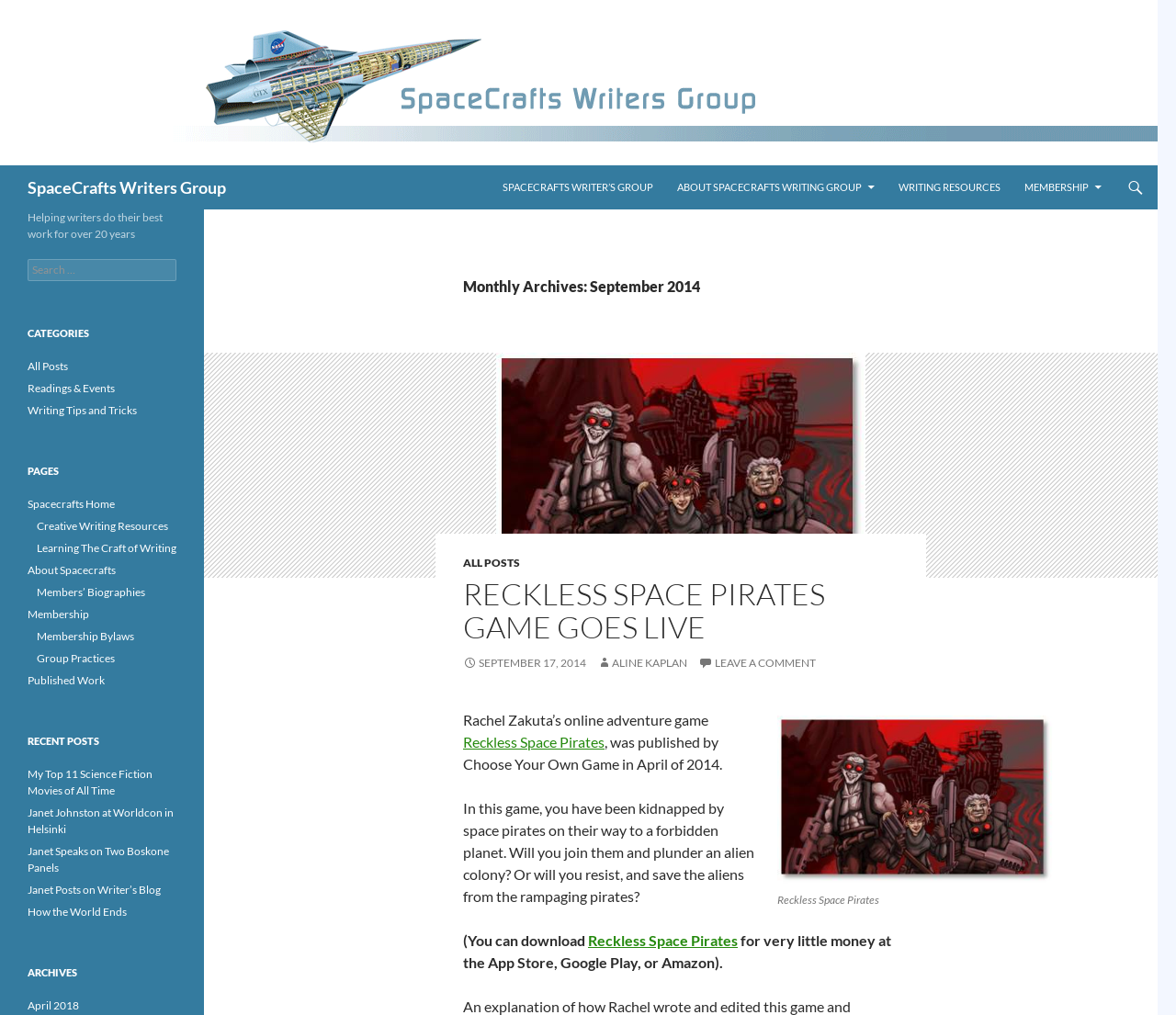How many years has the writers group been helping writers?
Answer the question with a detailed and thorough explanation.

The number of years the writers group has been helping writers can be found in the heading element with the text 'Helping writers do their best work for over 20 years' which is located at the top of the webpage.